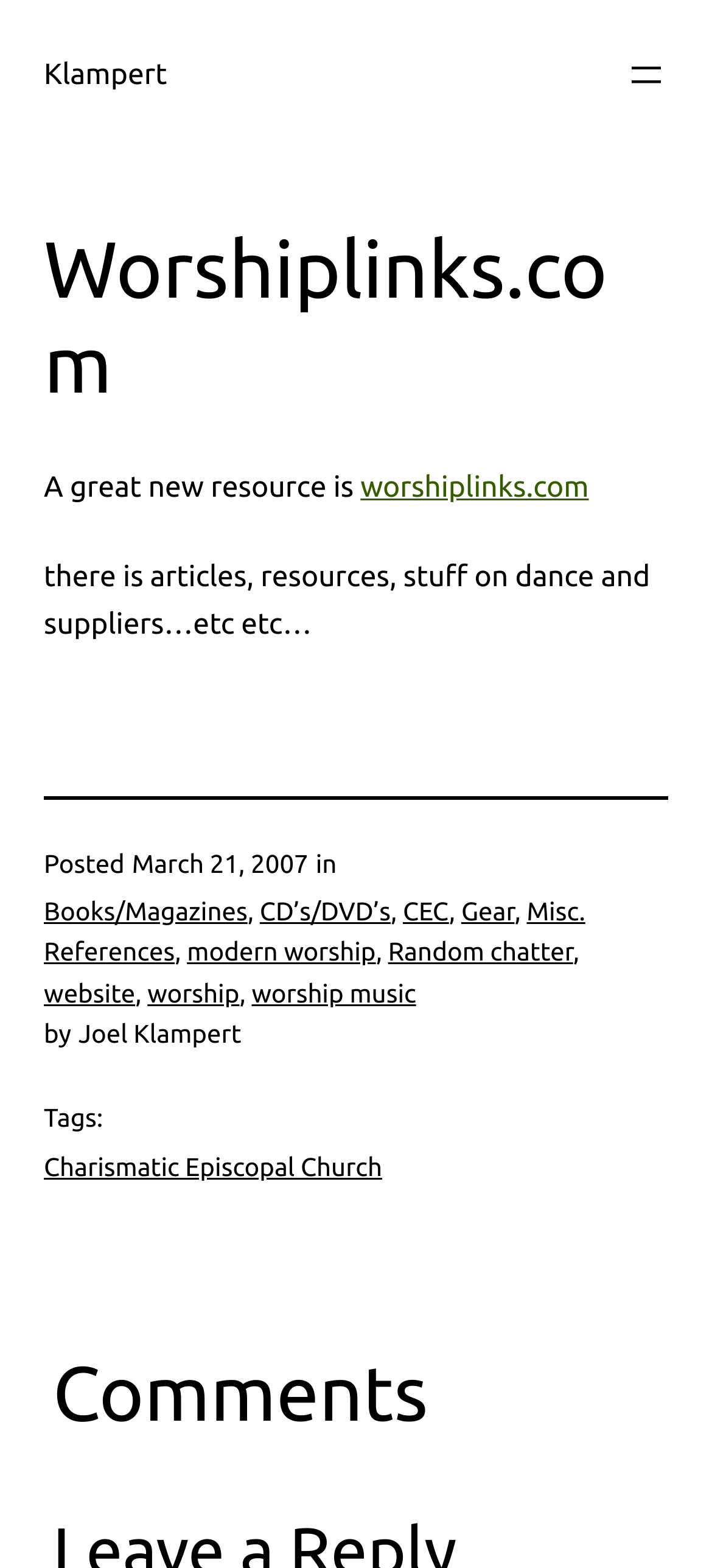What is the purpose of the separator?
Please respond to the question with a detailed and informative answer.

I inferred the purpose of the separator by looking at its position on the webpage, which is between the main text and the 'Posted' section, suggesting that it is used to separate different sections of the webpage.